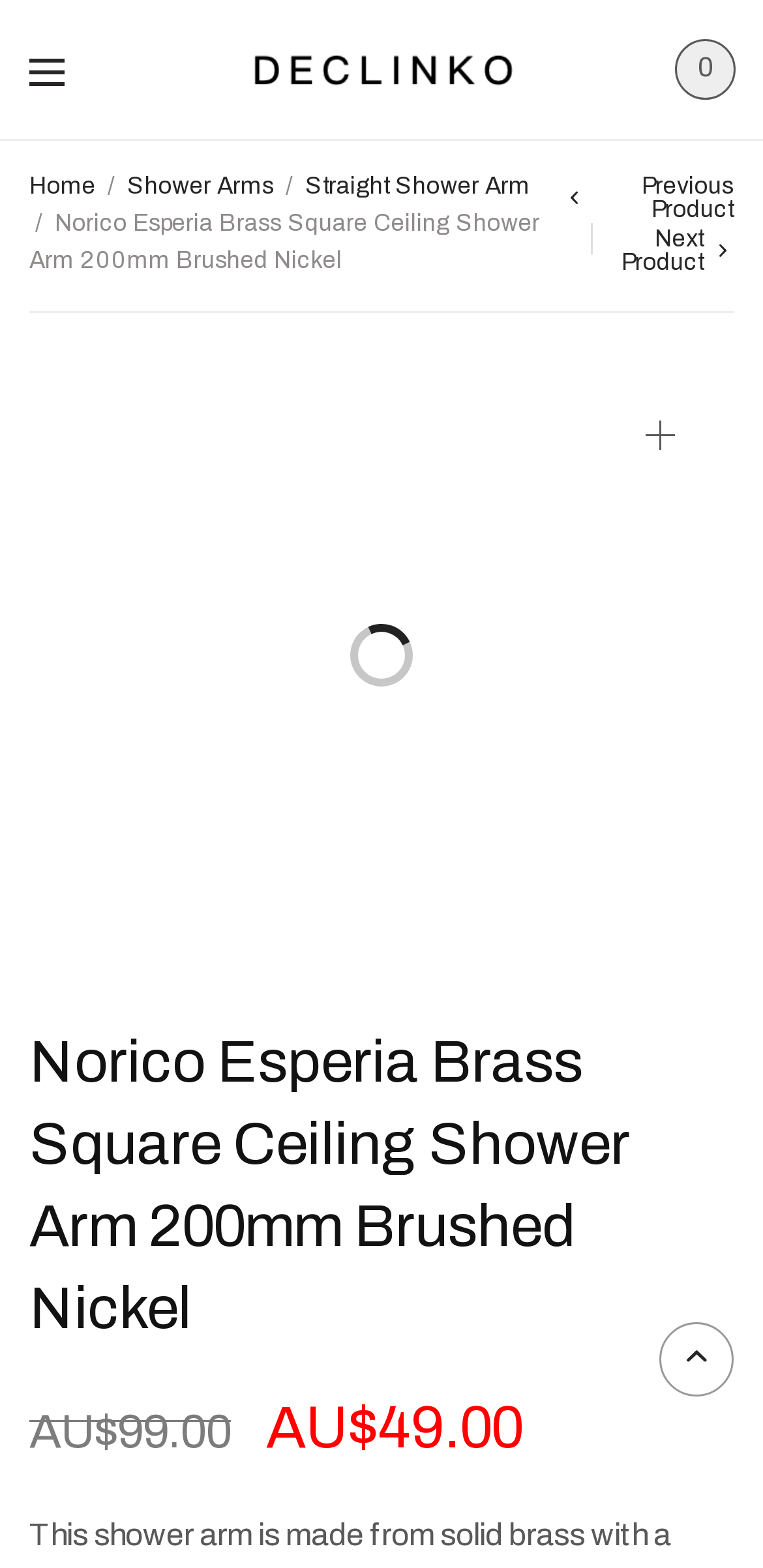Write an elaborate caption that captures the essence of the webpage.

The webpage is about a product, specifically the Norico Esperia Brass Square Ceiling Shower Arm, which is 200mm long and has a brushed nickel finish. At the top left, there is a link to "Declinko" accompanied by an image, and next to it, there are links to "Home", "Shower Arms", and "Straight Shower Arm". 

Below these links, the product name "Norico Esperia Brass Square Ceiling Shower Arm 200mm Brushed Nickel" is displayed prominently. On the right side, there are navigation links to the previous and next products.

The main content of the page is an image of the product, which takes up most of the page. Above the image, there is a "Sale!" notification. On the top right of the image, there is a "Zoom" button. The product image is currently not available, as indicated by the text "Awaiting product image".

Below the image, the product name is repeated as a heading, followed by the product price, which is AU$49.00.